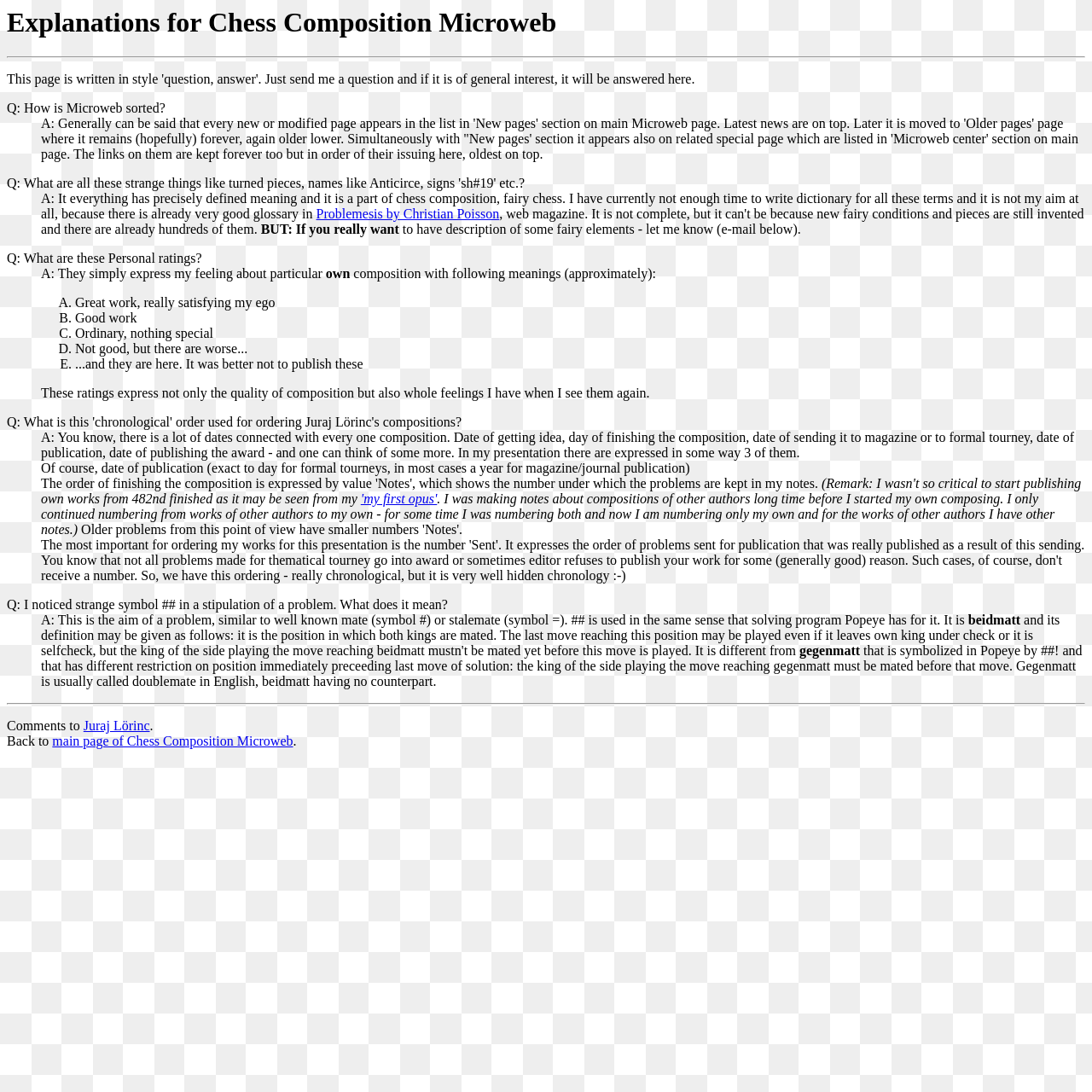Please determine the bounding box coordinates for the UI element described as: "Juraj Lörinc".

[0.076, 0.658, 0.137, 0.671]